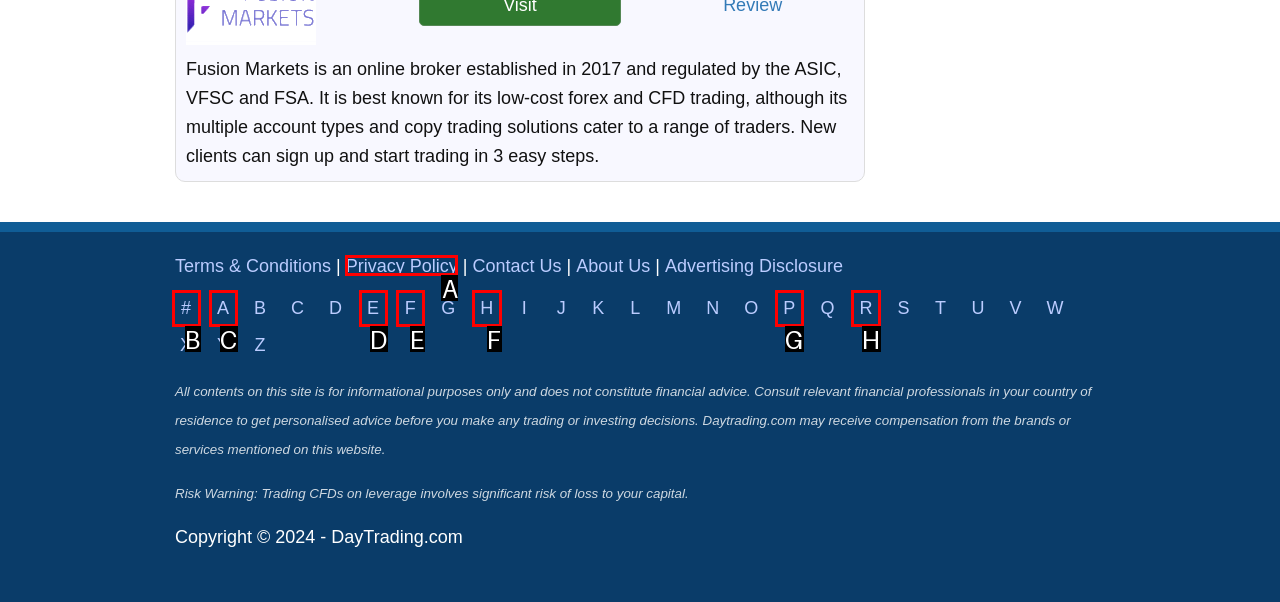From the available choices, determine which HTML element fits this description: R Respond with the correct letter.

H